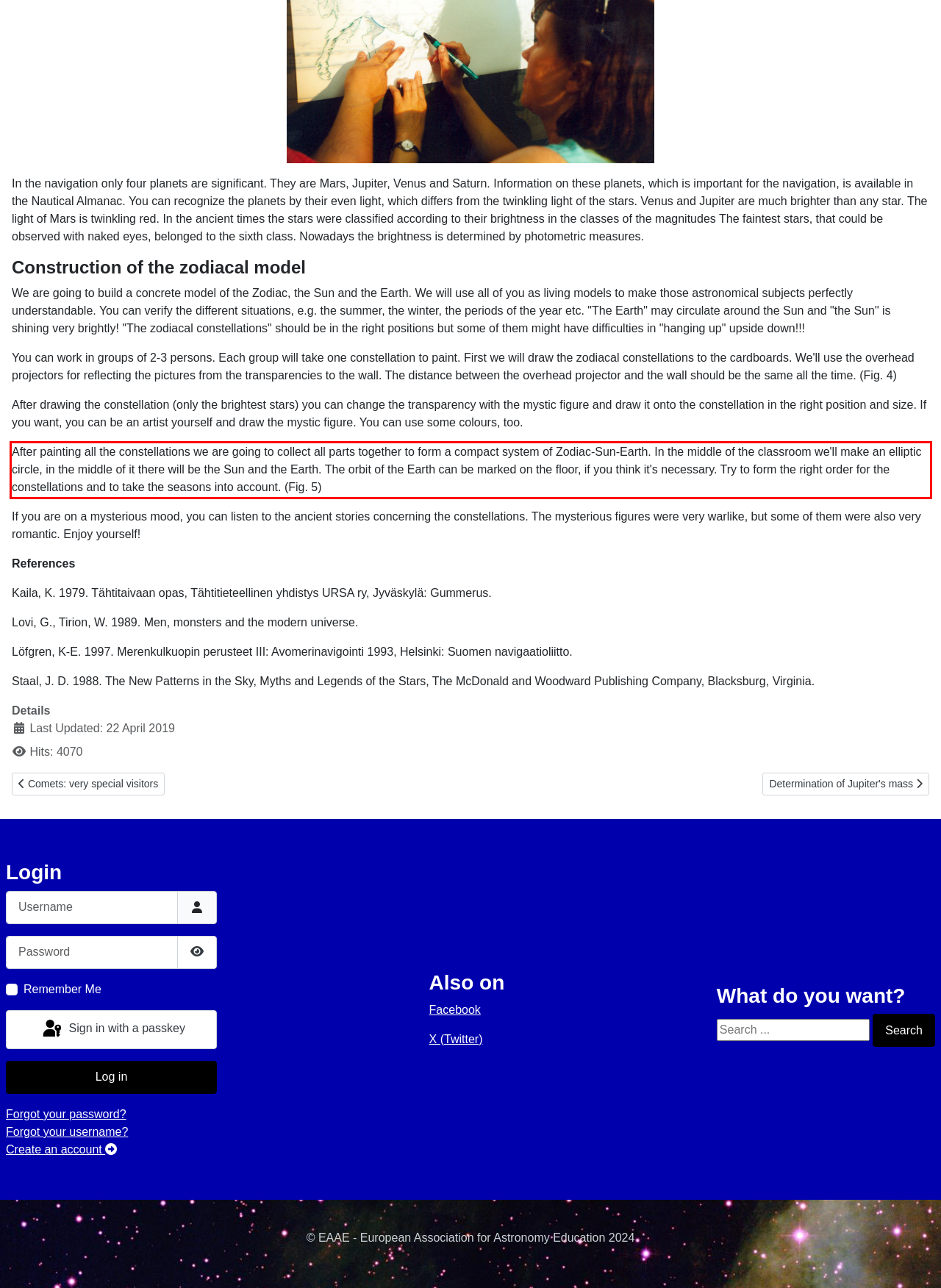Identify the text within the red bounding box on the webpage screenshot and generate the extracted text content.

After painting all the constellations we are going to collect all parts together to form a compact system of Zodiac-Sun-Earth. In the middle of the classroom we'll make an elliptic circle, in the middle of it there will be the Sun and the Earth. The orbit of the Earth can be marked on the floor, if you think it's necessary. Try to form the right order for the constellations and to take the seasons into account. (Fig. 5)